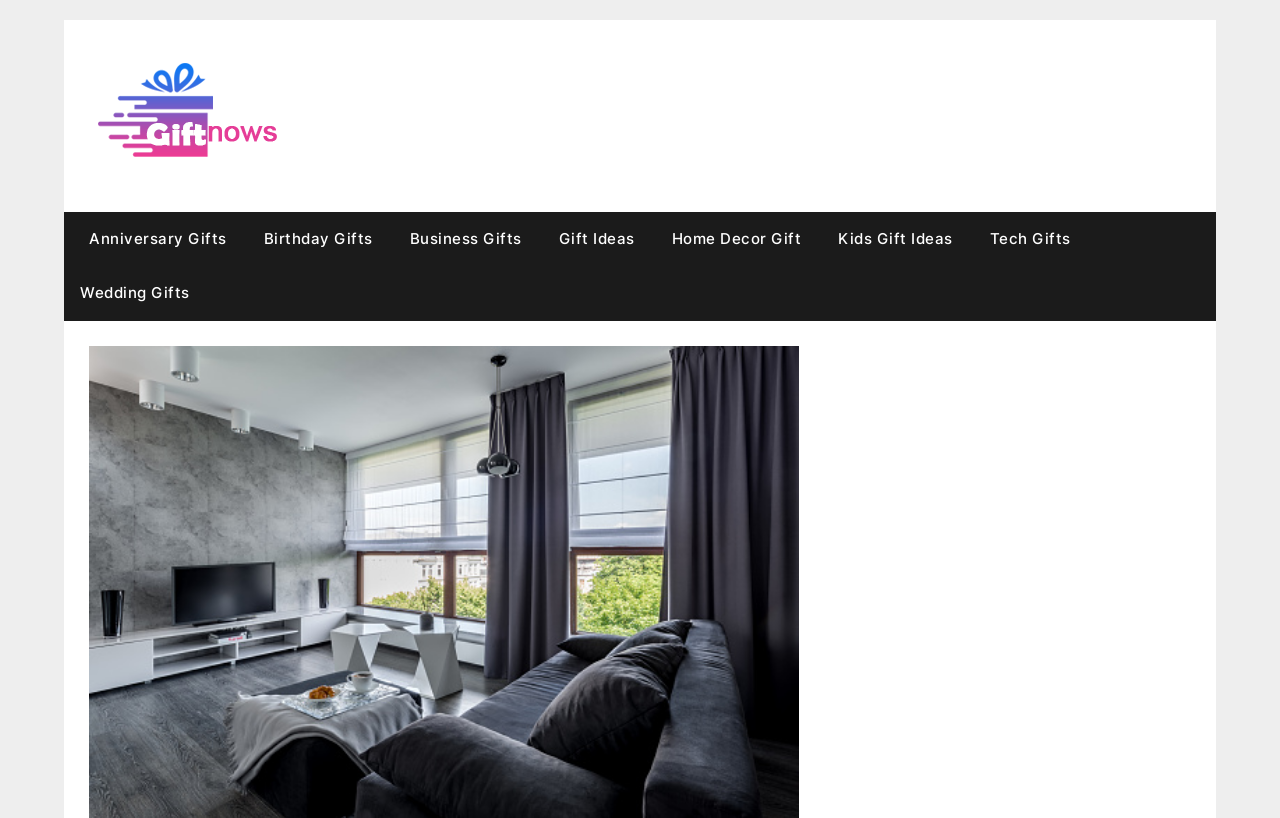Answer succinctly with a single word or phrase:
What is the position of 'Gift Ideas' link?

Fourth from left